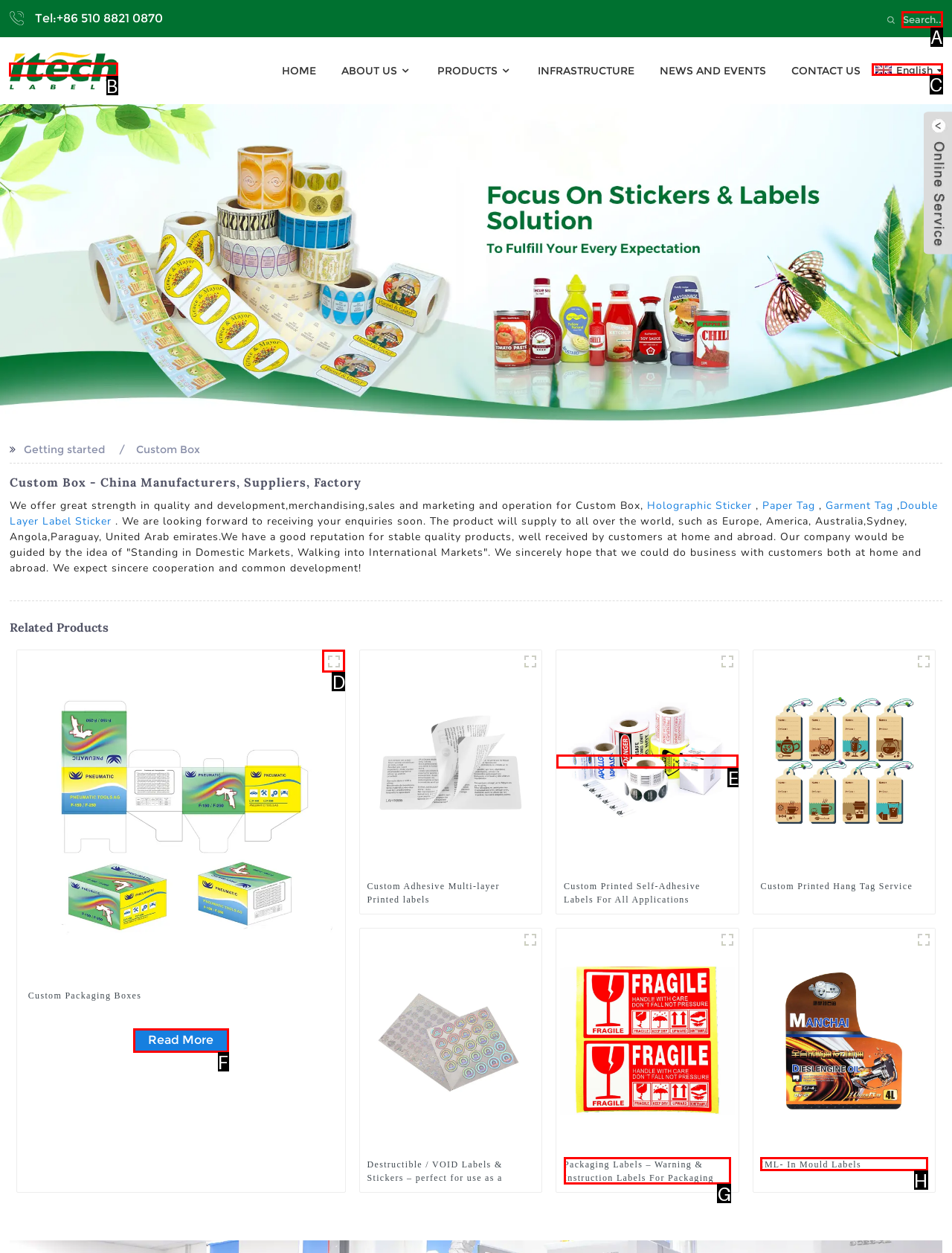Identify the correct HTML element to click for the task: Read more about 'Custom Packaging Boxes'. Provide the letter of your choice.

F